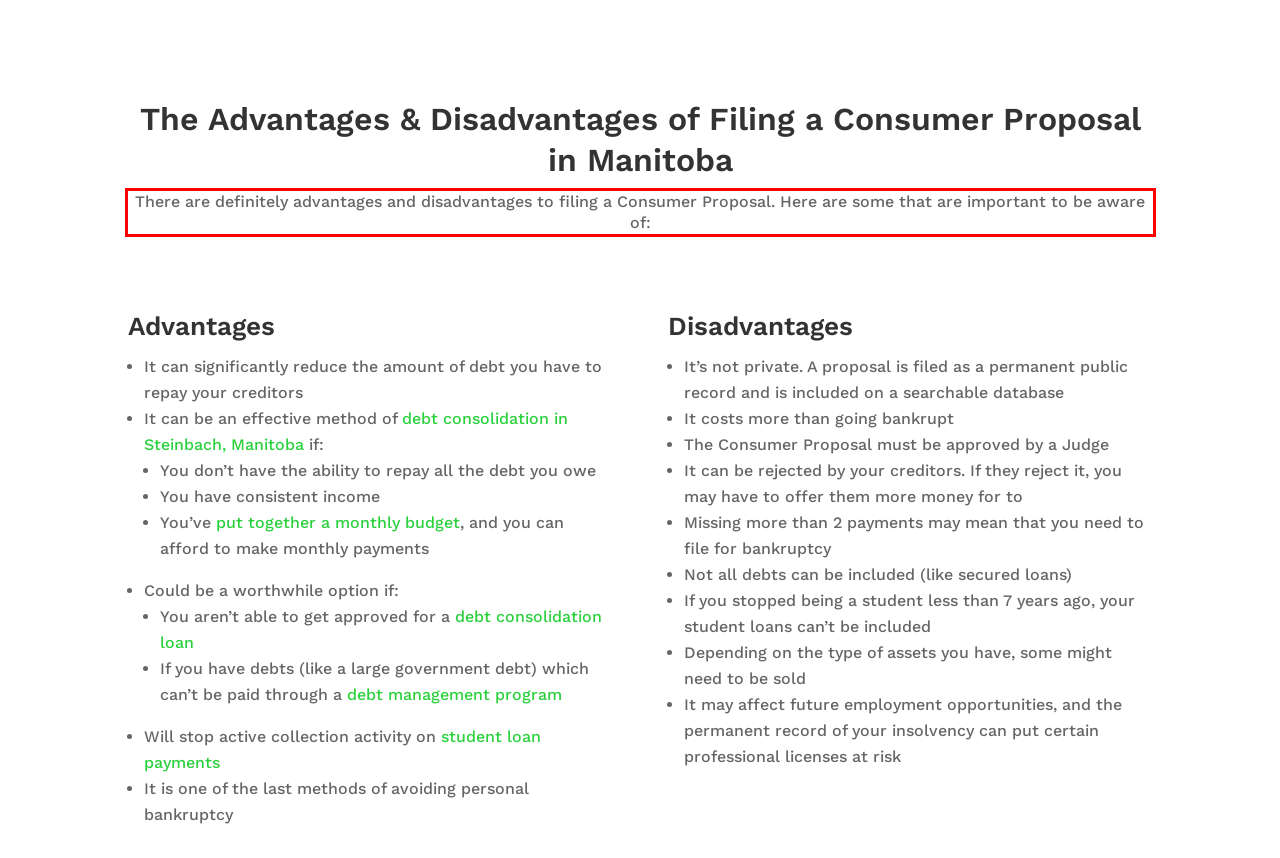Review the webpage screenshot provided, and perform OCR to extract the text from the red bounding box.

There are definitely advantages and disadvantages to filing a Consumer Proposal. Here are some that are important to be aware of: